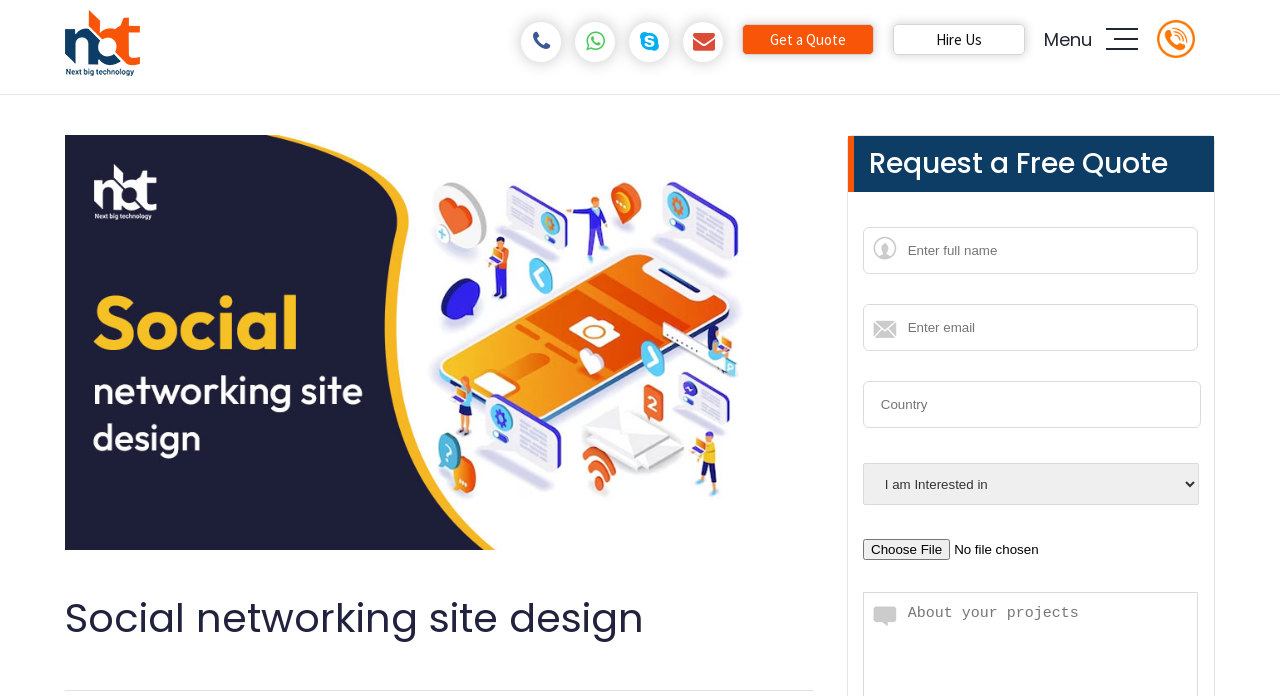Show the bounding box coordinates of the element that should be clicked to complete the task: "Select an option from the country dropdown".

[0.674, 0.665, 0.937, 0.726]